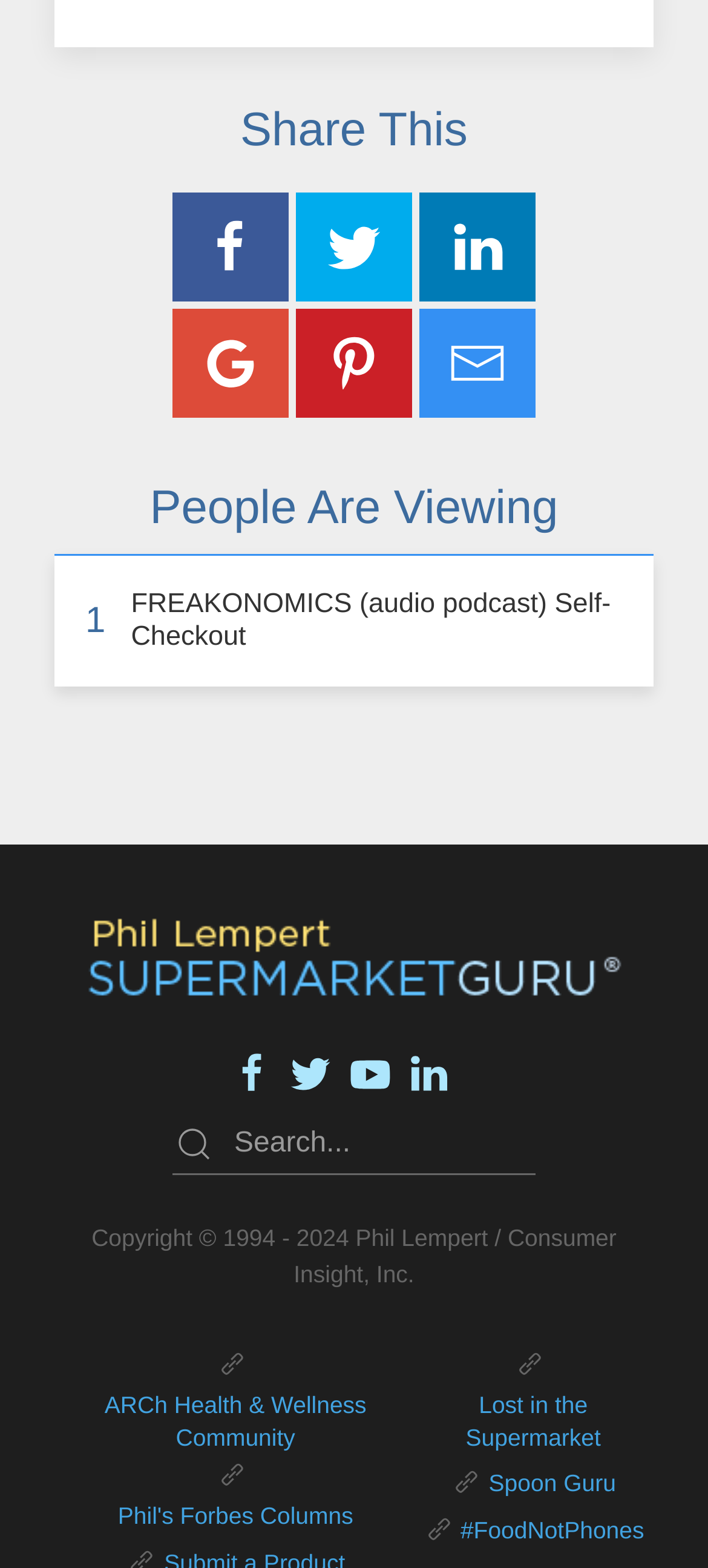How many rows are in the table?
Answer the question in a detailed and comprehensive manner.

The table element has only one row element with a bounding box of [0.108, 0.368, 0.892, 0.424], which contains a row header and a grid cell with a link.